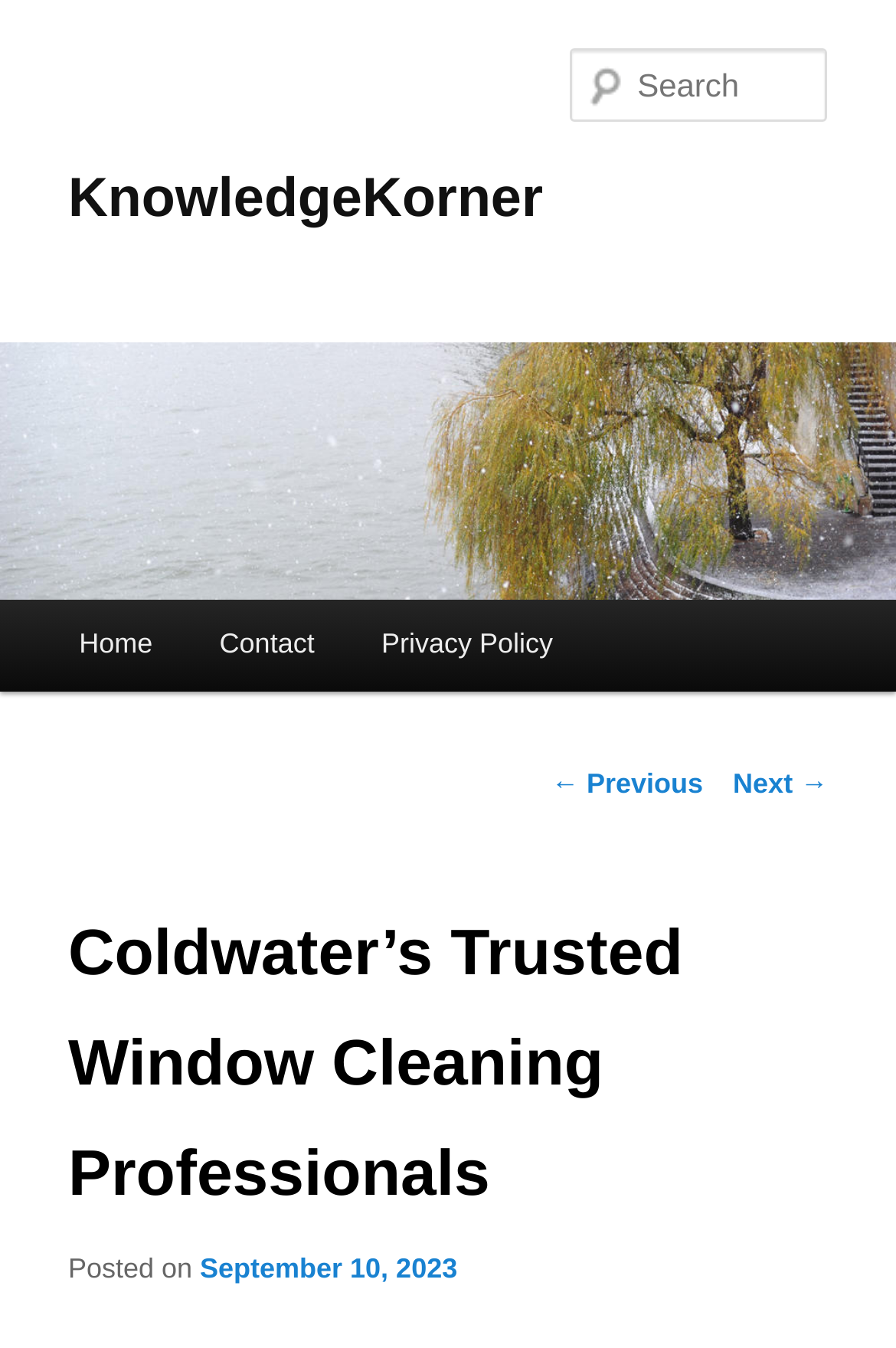Please identify the bounding box coordinates for the region that you need to click to follow this instruction: "read news and views bulletin".

None